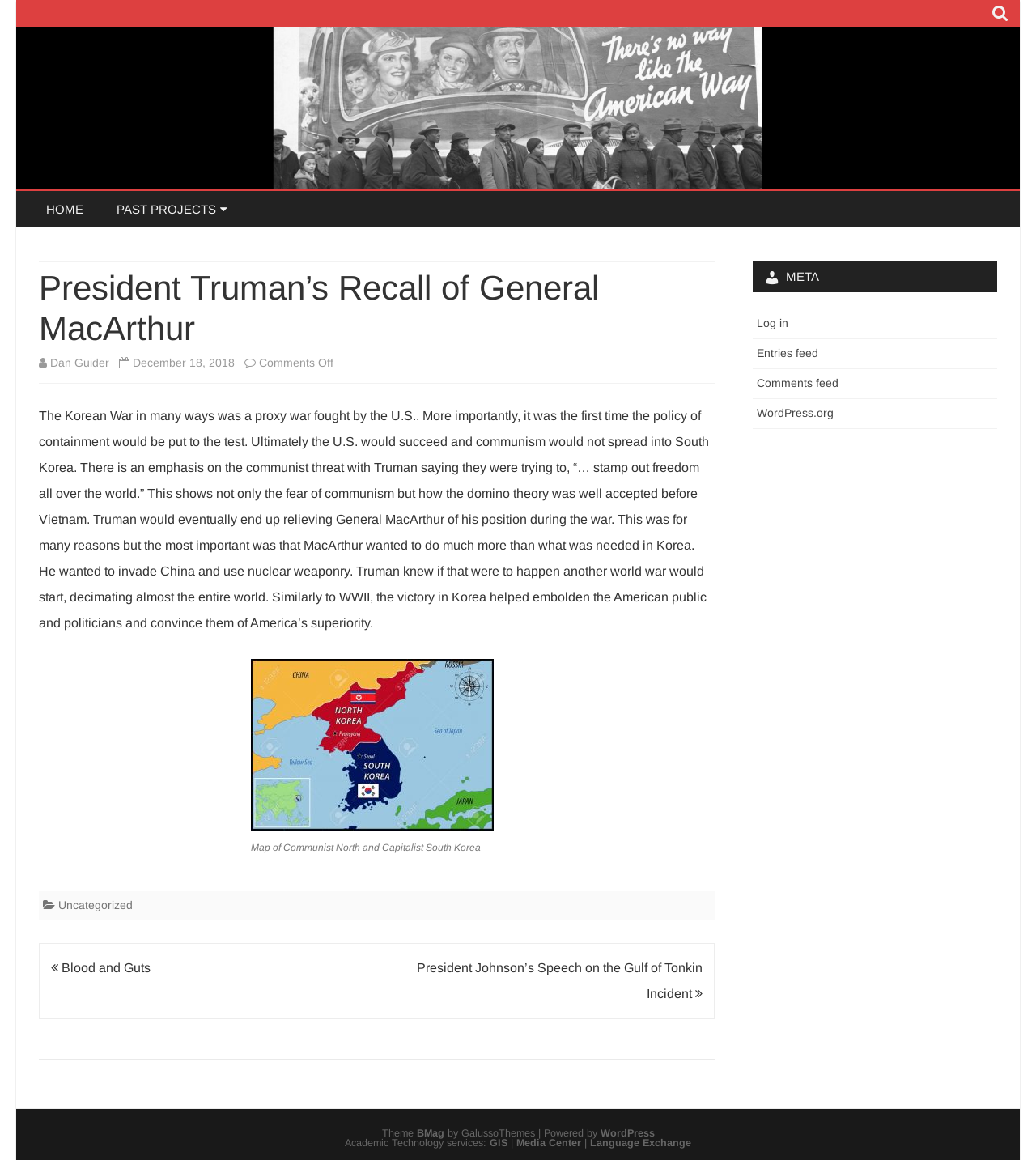What is the theme of the website?
Answer with a single word or phrase, using the screenshot for reference.

BMag